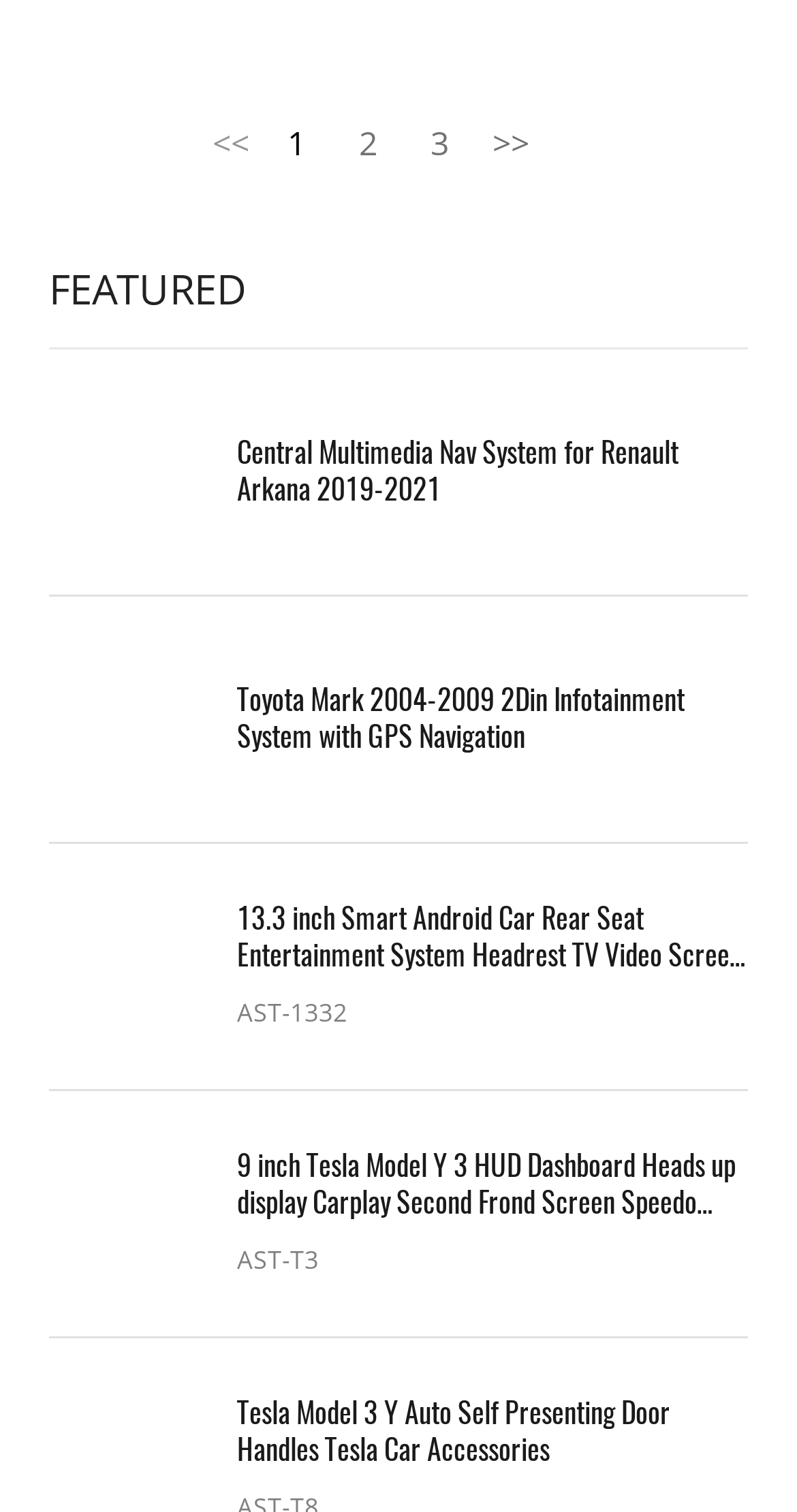What is the purpose of the images on this page? Using the information from the screenshot, answer with a single word or phrase.

Product illustration